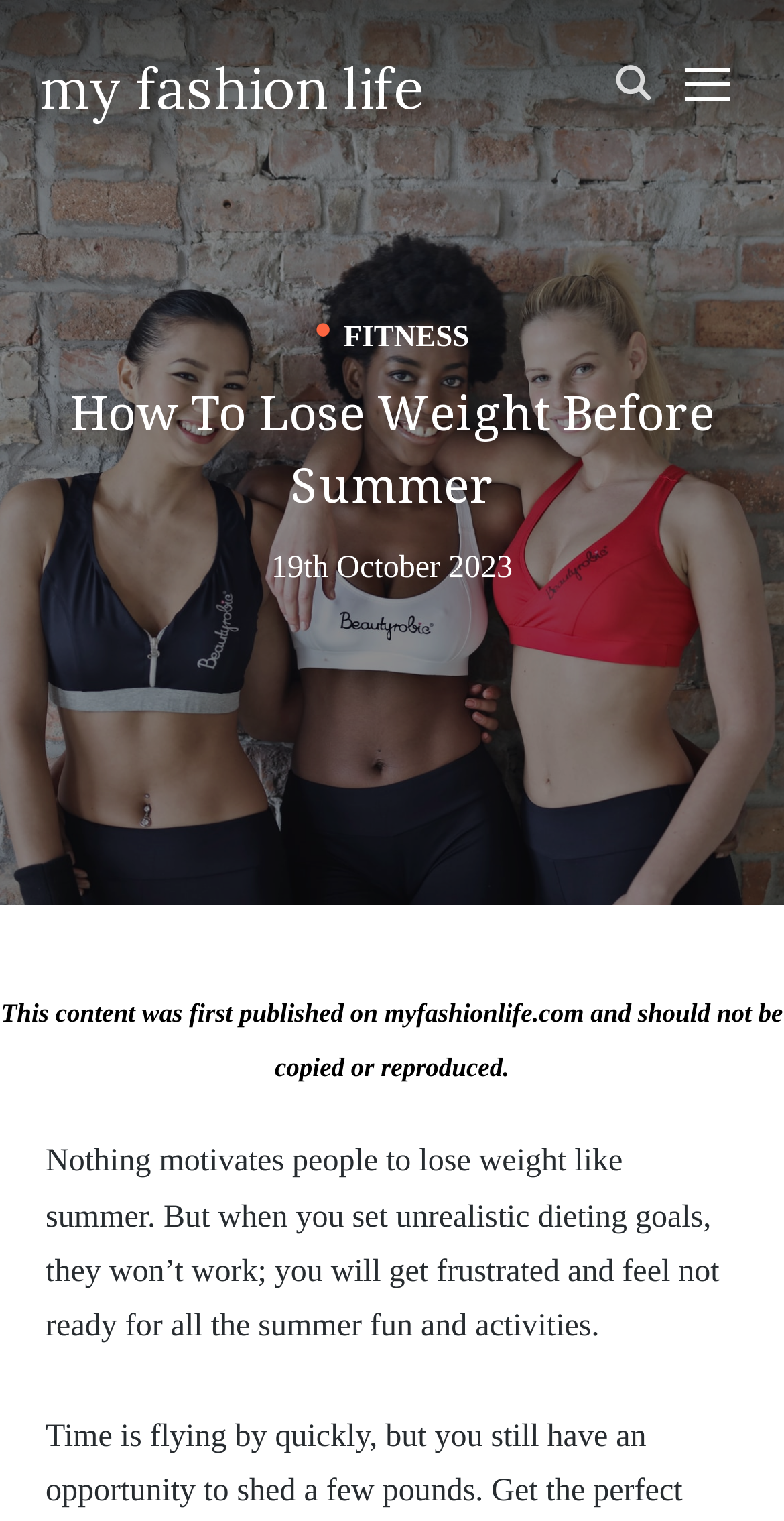What is the purpose of summer according to the article?
Answer briefly with a single word or phrase based on the image.

summer fun and activities